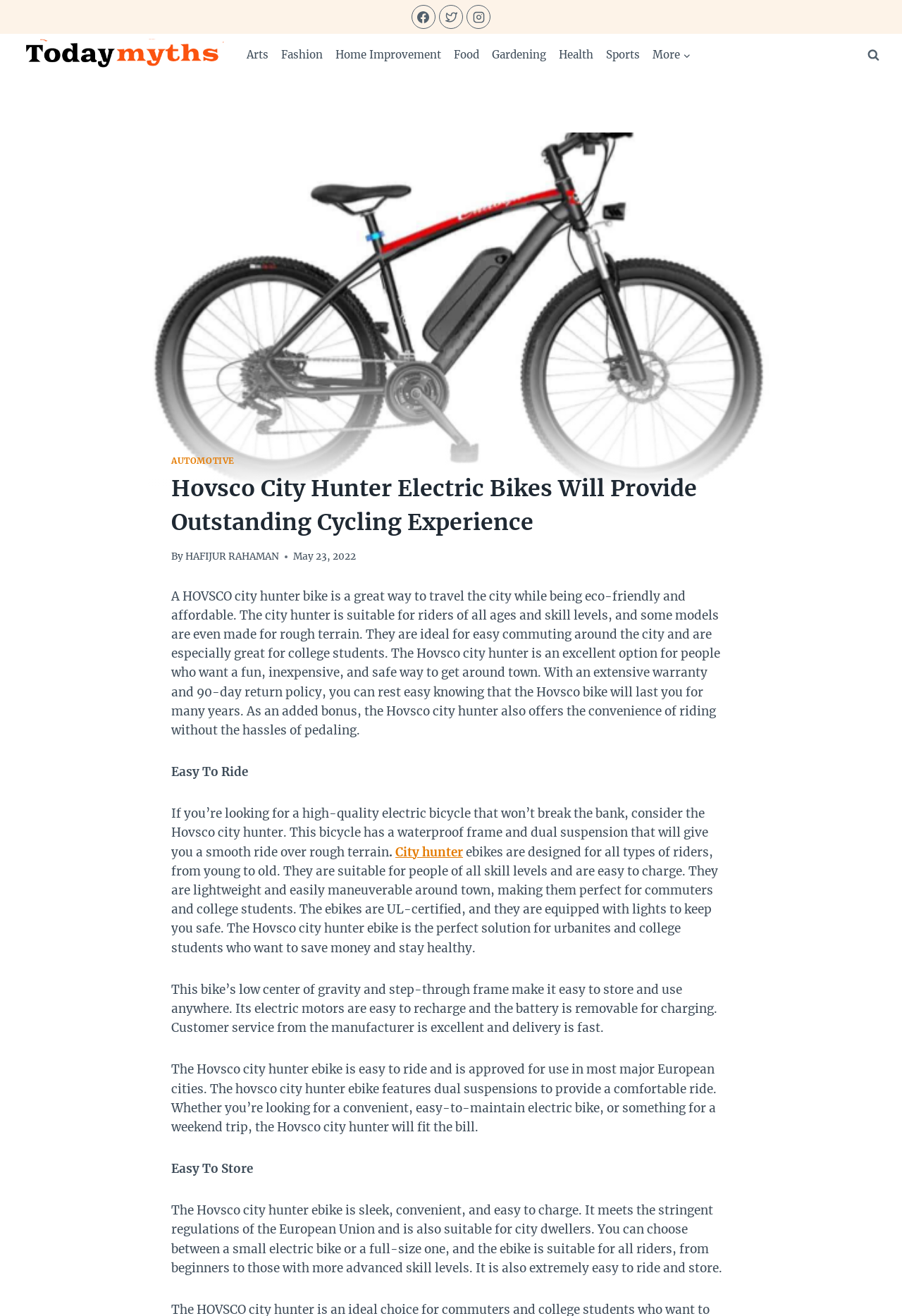Use a single word or phrase to answer the question:
What is the benefit of the Hovsco city hunter ebike?

Eco-friendly and affordable